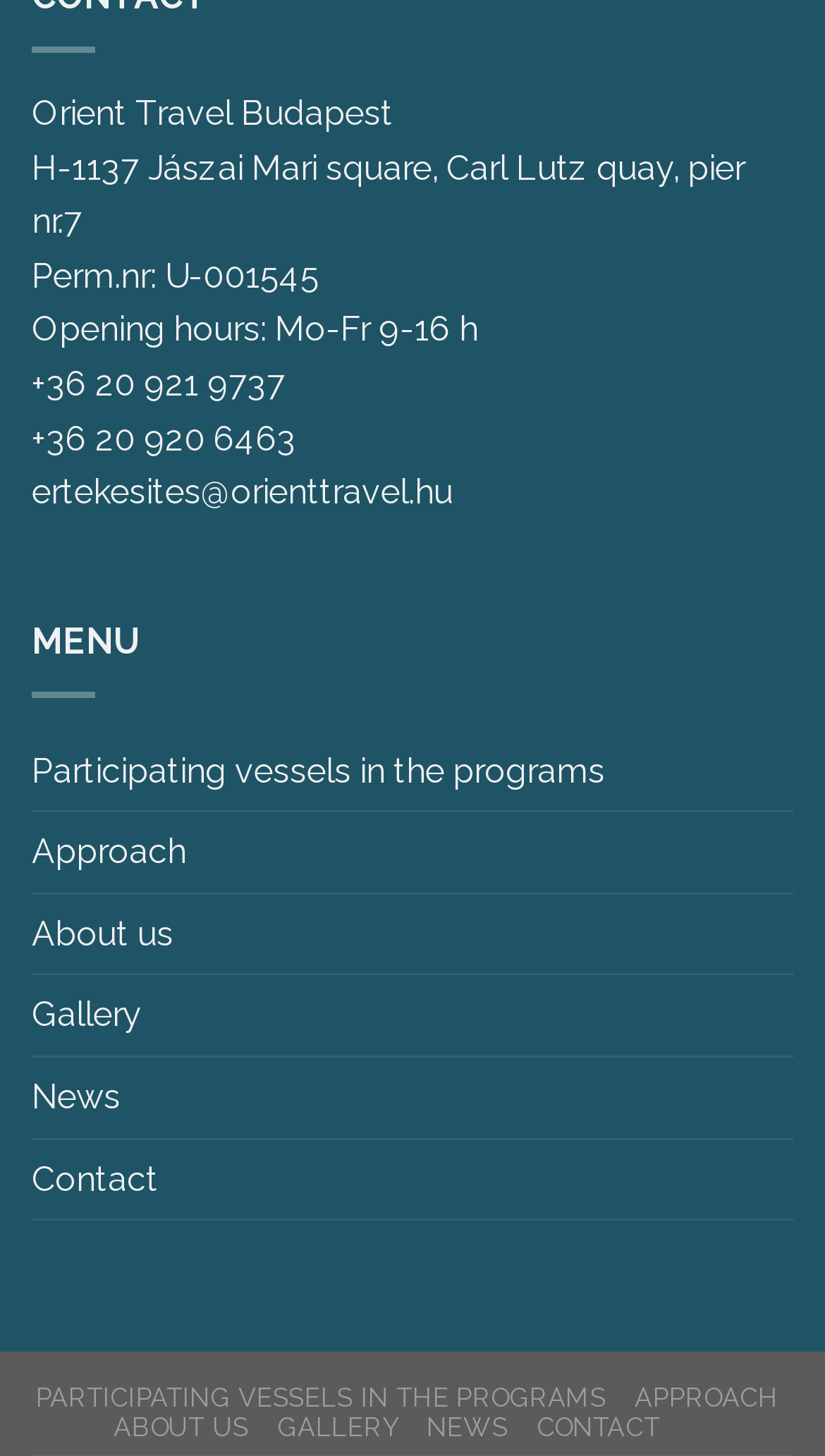Show me the bounding box coordinates of the clickable region to achieve the task as per the instruction: "Open the About us page".

[0.038, 0.614, 0.21, 0.669]